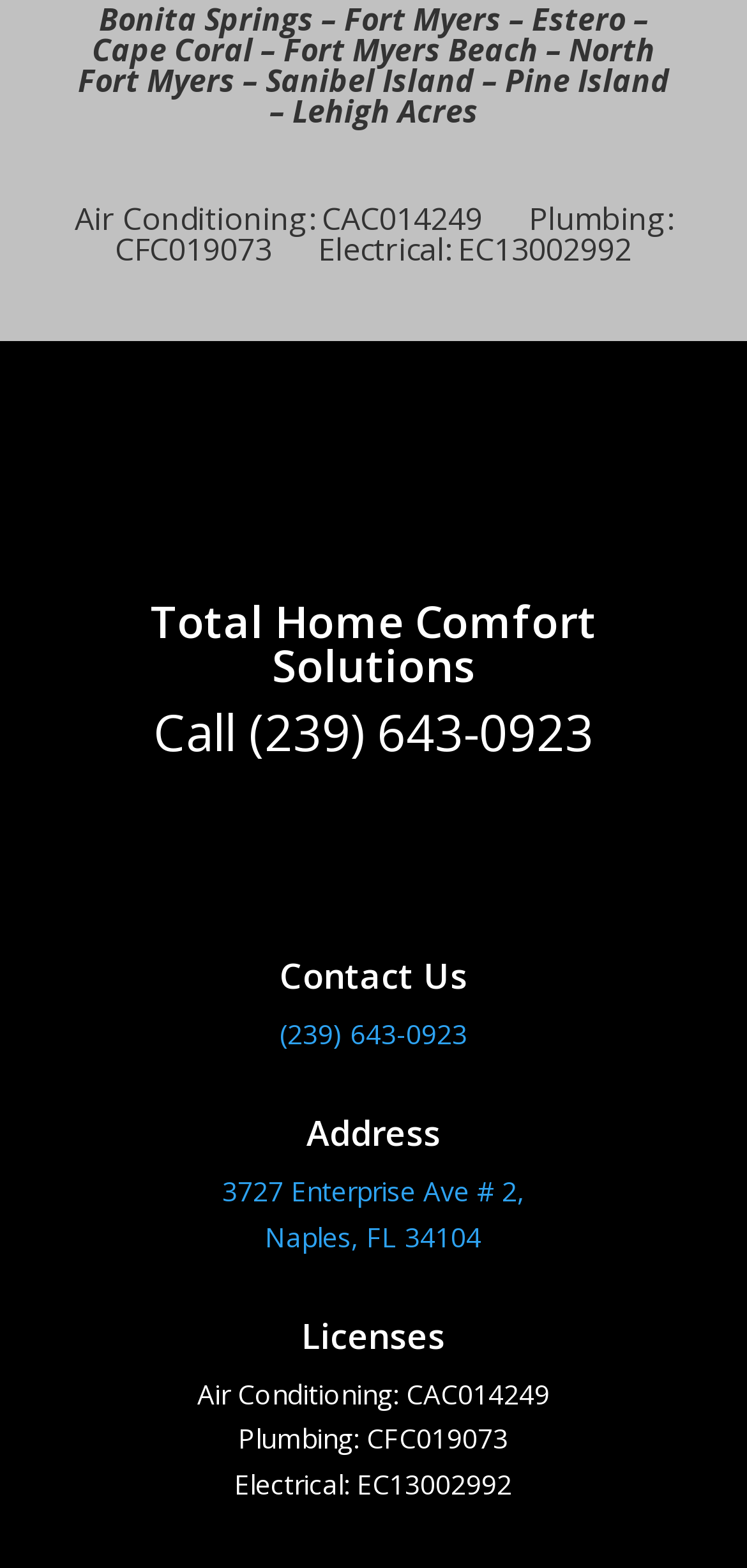Using the webpage screenshot and the element description 3727 Enterprise Ave # 2,, determine the bounding box coordinates. Specify the coordinates in the format (top-left x, top-left y, bottom-right x, bottom-right y) with values ranging from 0 to 1.

[0.297, 0.748, 0.703, 0.771]